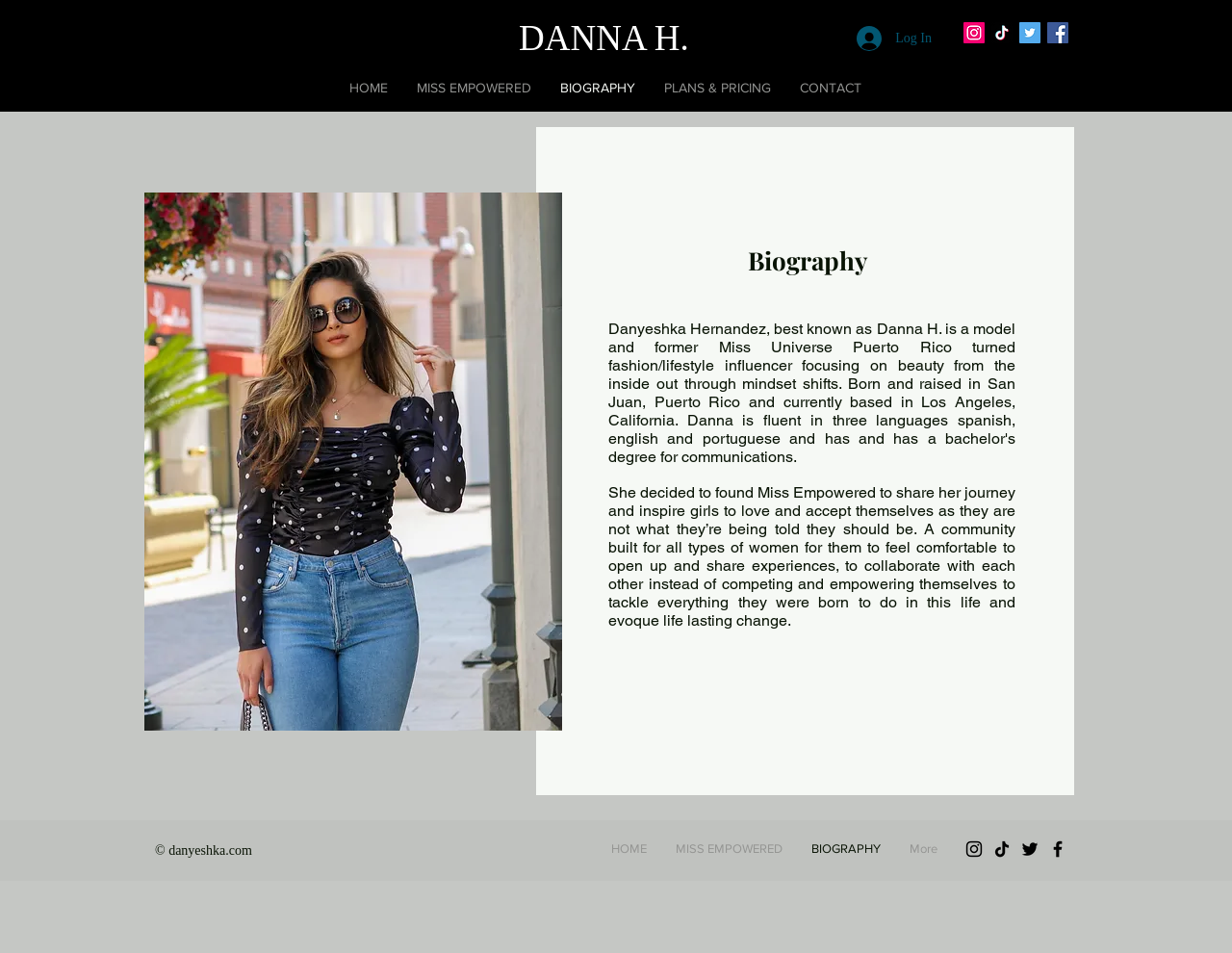Please respond in a single word or phrase: 
What is the copyright information at the bottom of the webpage?

© danyeshka.com